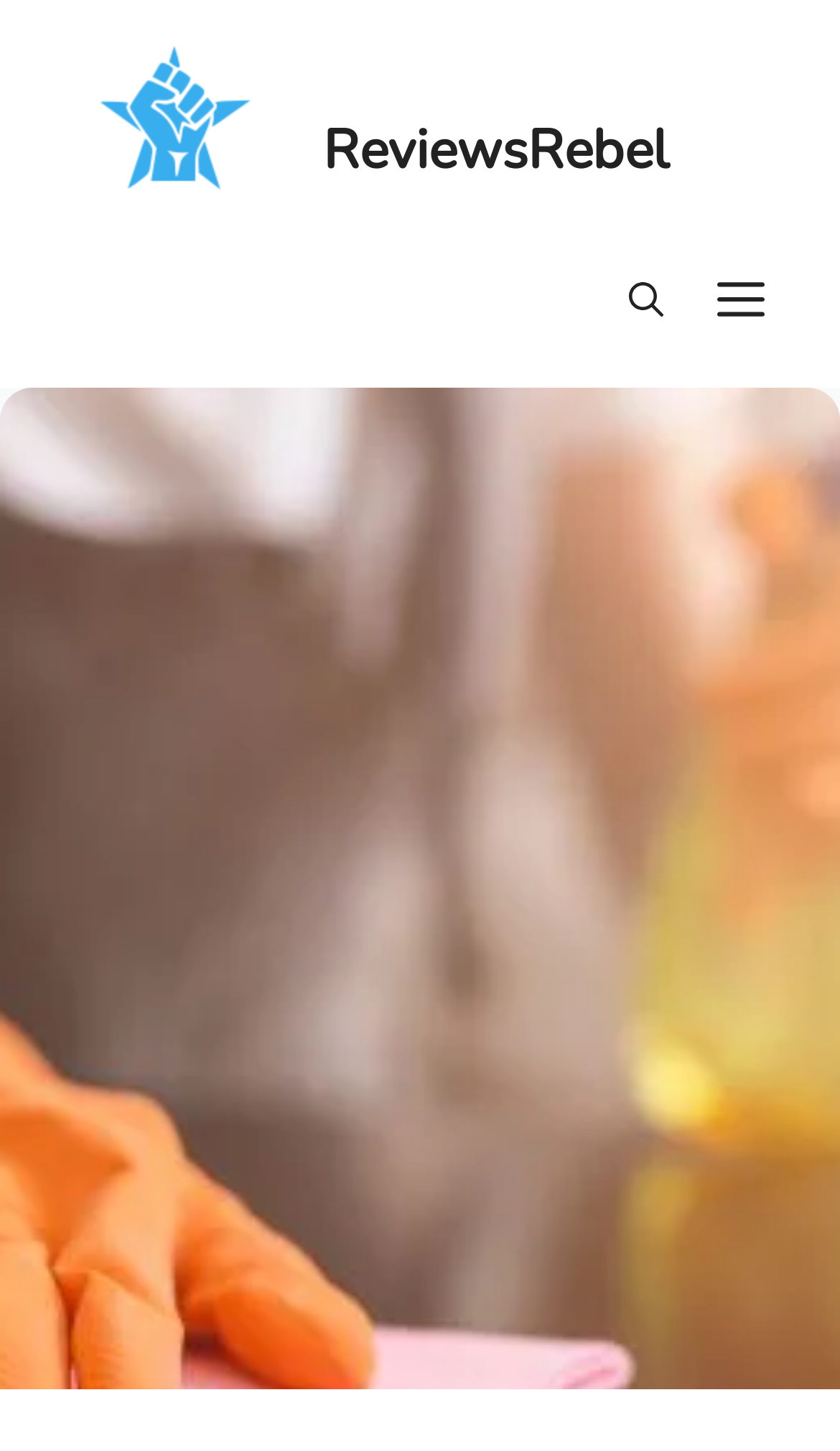What is the headline of the webpage?

How To Clean Wood Coffee Table?